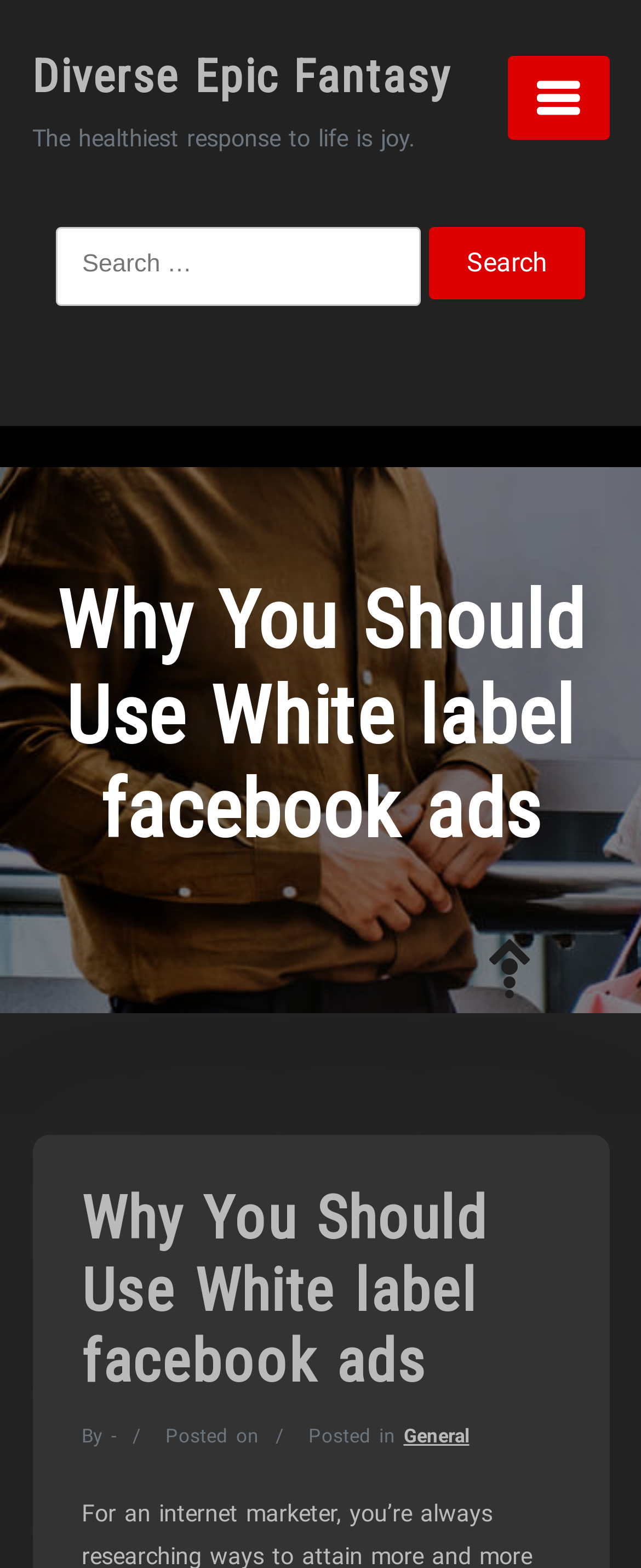Given the webpage screenshot, identify the bounding box of the UI element that matches this description: "Diverse Epic Fantasy".

[0.05, 0.031, 0.704, 0.066]